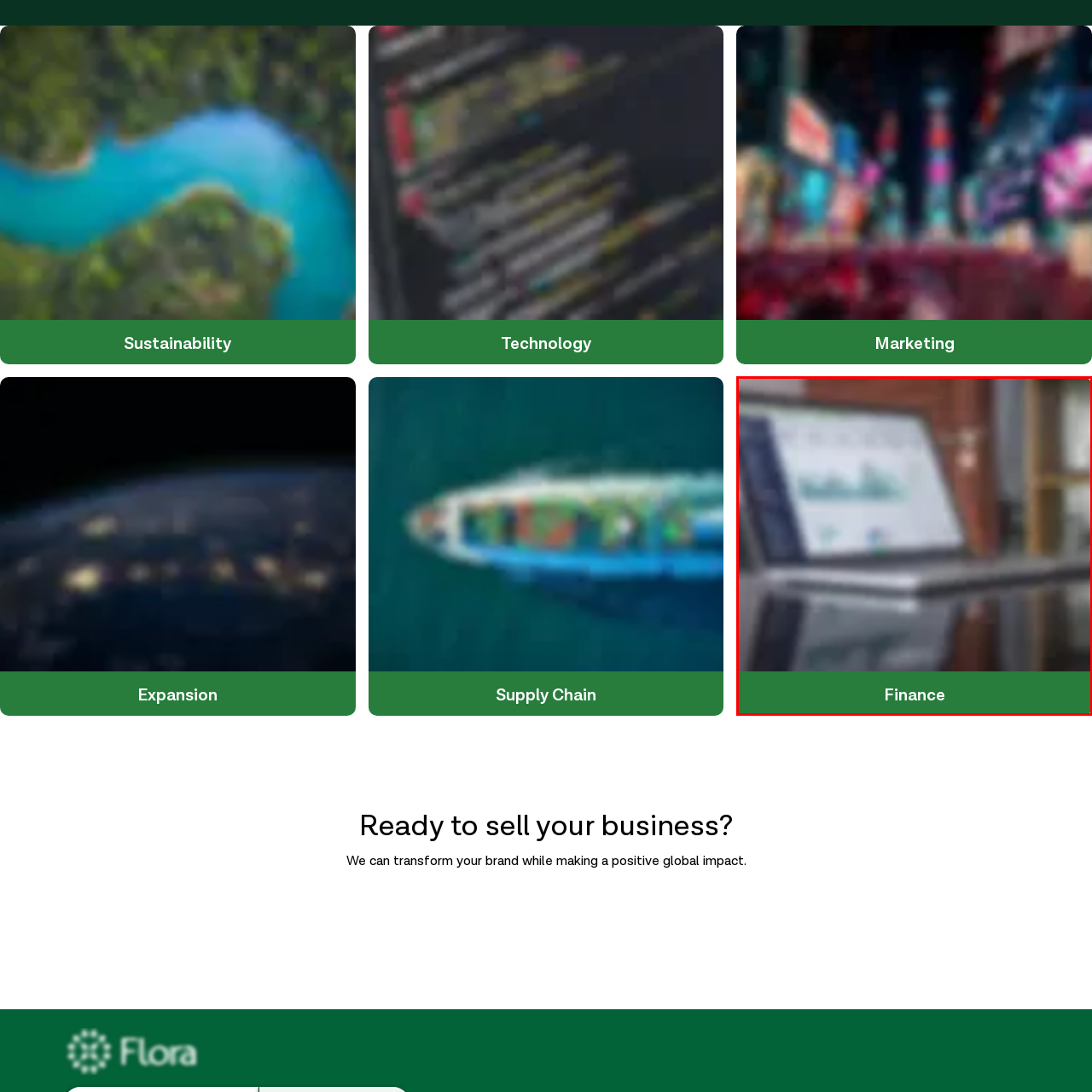Draft a detailed caption for the image located inside the red outline.

This image prominently features a laptop displaying financial data, likely showcasing various graphs and charts that represent important financial metrics. The screen indicates ongoing analyses or presentations related to finance, as evidenced by the financial terminology and visuals. Below the laptop, a green bar labels the image with the word "Finance," emphasizing the context of the information being presented. The background suggests a professional environment, possibly an office, that supports a focus on financial matters and decision-making processes.